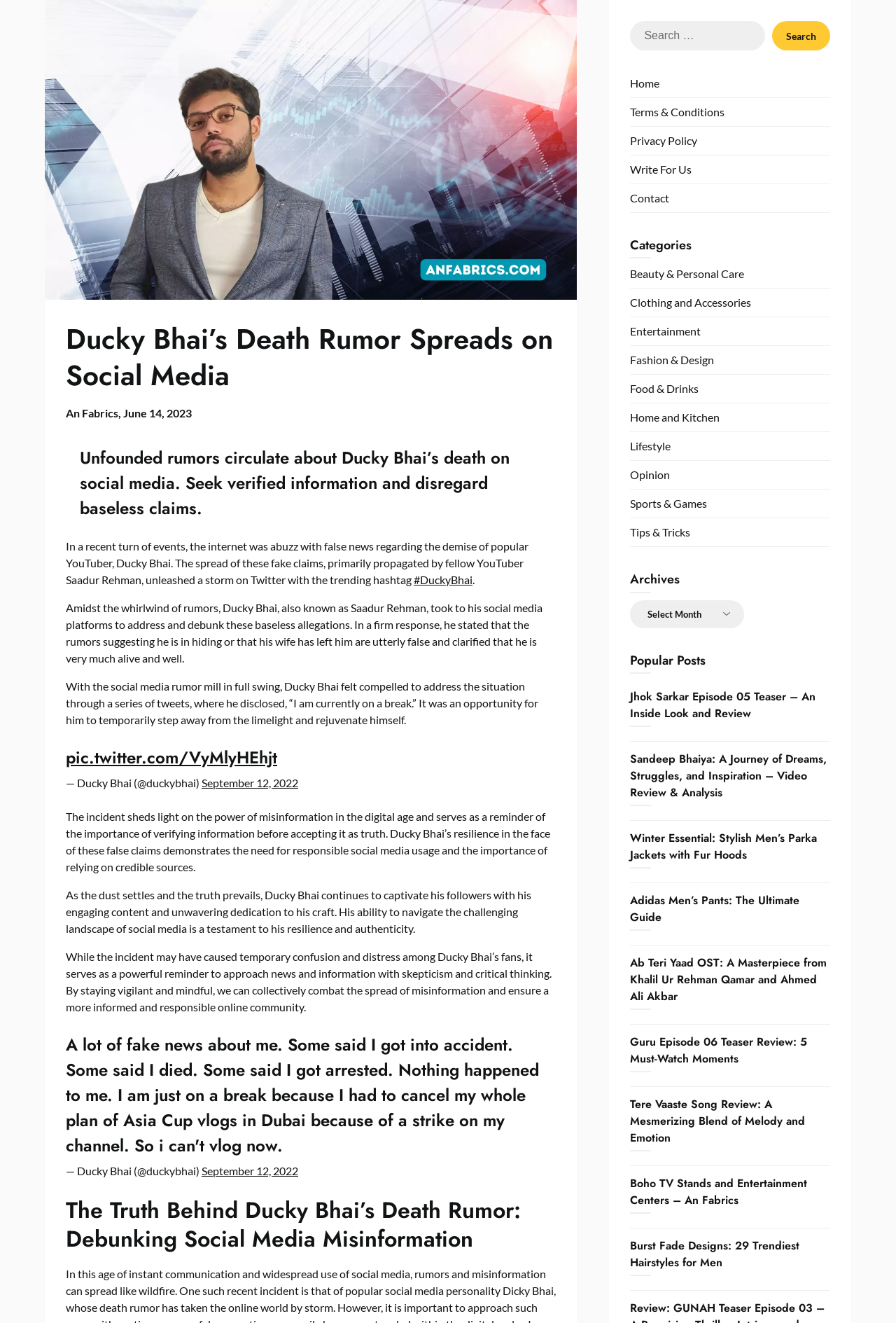Offer a thorough description of the webpage.

This webpage is about debunking the death rumor of Ducky Bhai, a popular YouTuber. At the top, there is a large image related to Ducky Bhai's death rumor. Below the image, there is a header section with the title "Ducky Bhai's Death Rumor Spreads on Social Media" and a subheading "An Fabrics" along with a date "June 14, 2023". 

Following the header section, there is a blockquote with a text that summarizes the rumor and advises readers to seek verified information. The main content of the webpage is divided into several paragraphs, each discussing the rumor, Ducky Bhai's response to it, and the importance of verifying information before accepting it as truth. 

There are two figures with blockquotes, each containing a tweet from Ducky Bhai. The webpage also has a section with a heading "The Truth Behind Ducky Bhai's Death Rumor: Debunking Social Media Misinformation".

On the right side of the webpage, there is a search bar at the top, followed by a list of links to various sections of the website, including "Home", "Terms & Conditions", "Privacy Policy", and "Write For Us". Below these links, there are headings for "Categories", "Archives", and "Popular Posts", each with a list of links to related articles. The popular posts section lists several article titles with links to each article.